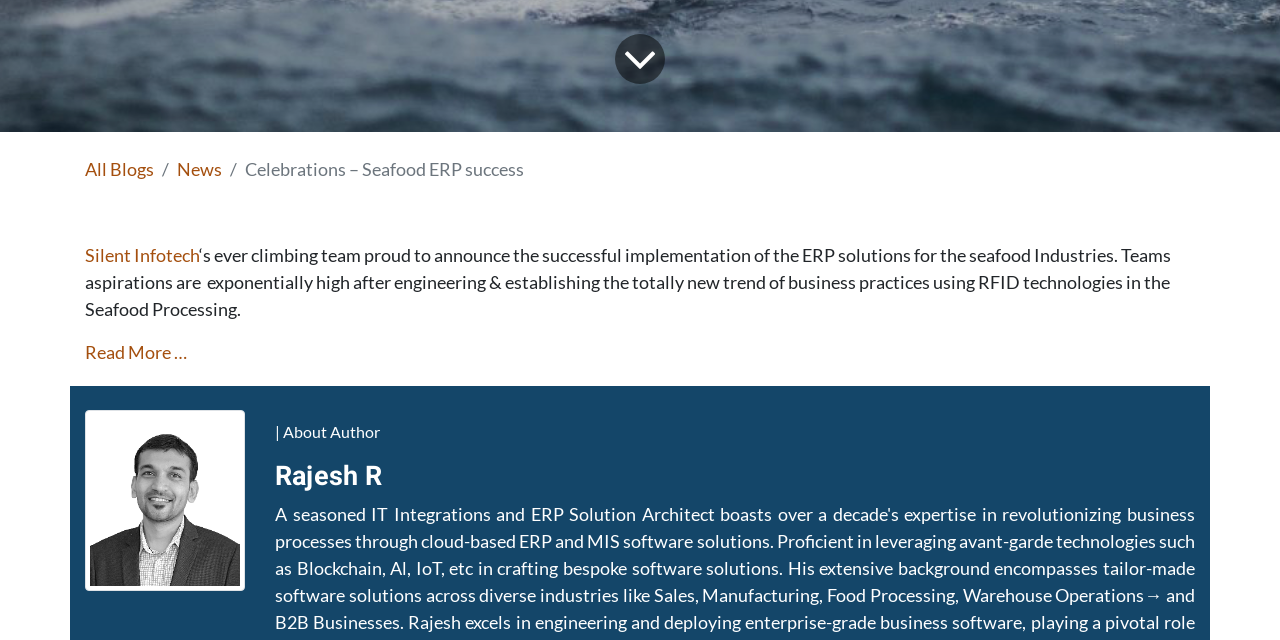Given the webpage screenshot, identify the bounding box of the UI element that matches this description: "All Blogs".

[0.066, 0.247, 0.12, 0.281]